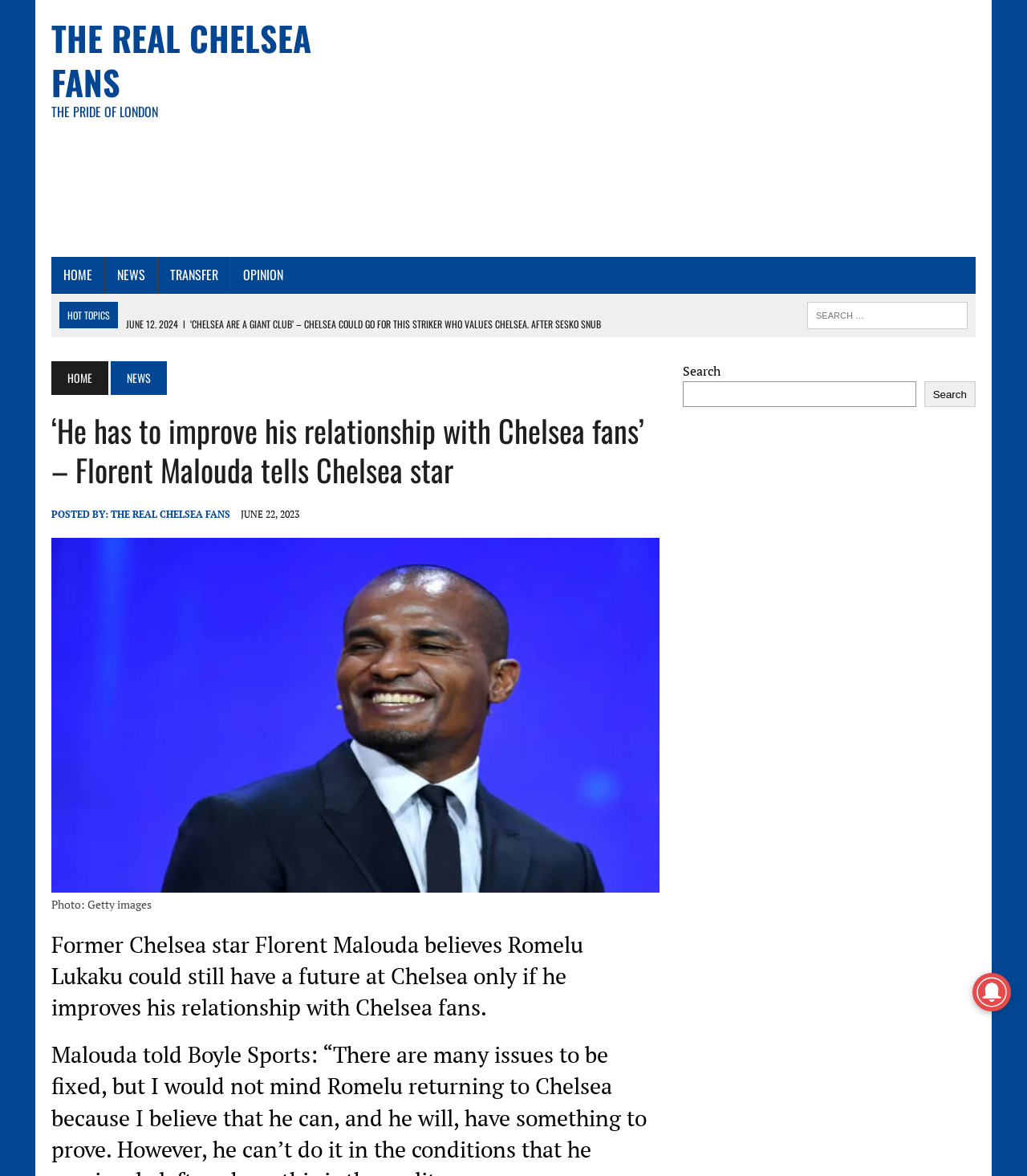Please locate the clickable area by providing the bounding box coordinates to follow this instruction: "Search for something".

[0.786, 0.256, 0.942, 0.28]